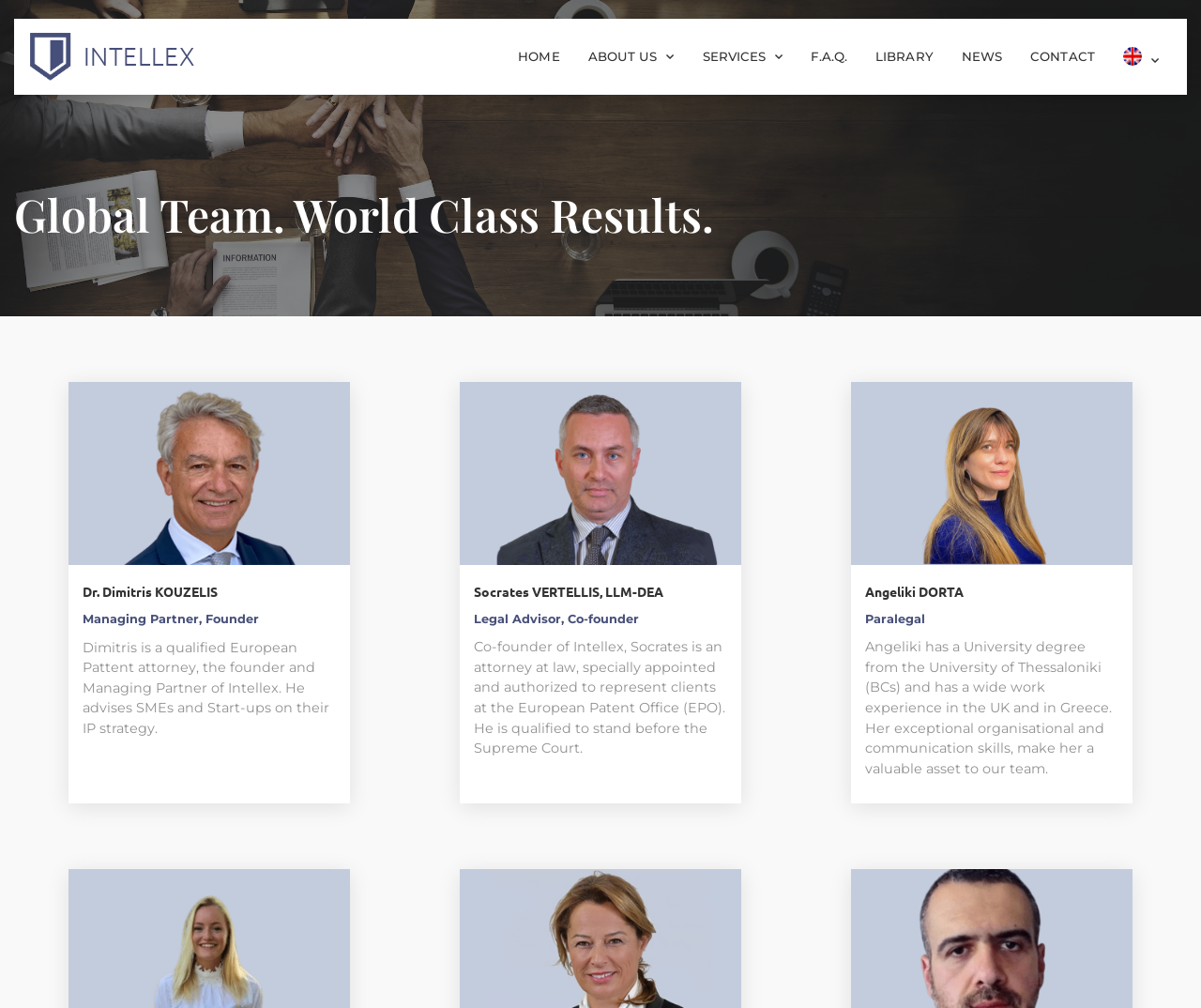Locate the bounding box coordinates of the element that should be clicked to execute the following instruction: "Switch to English language".

[0.923, 0.035, 0.977, 0.078]